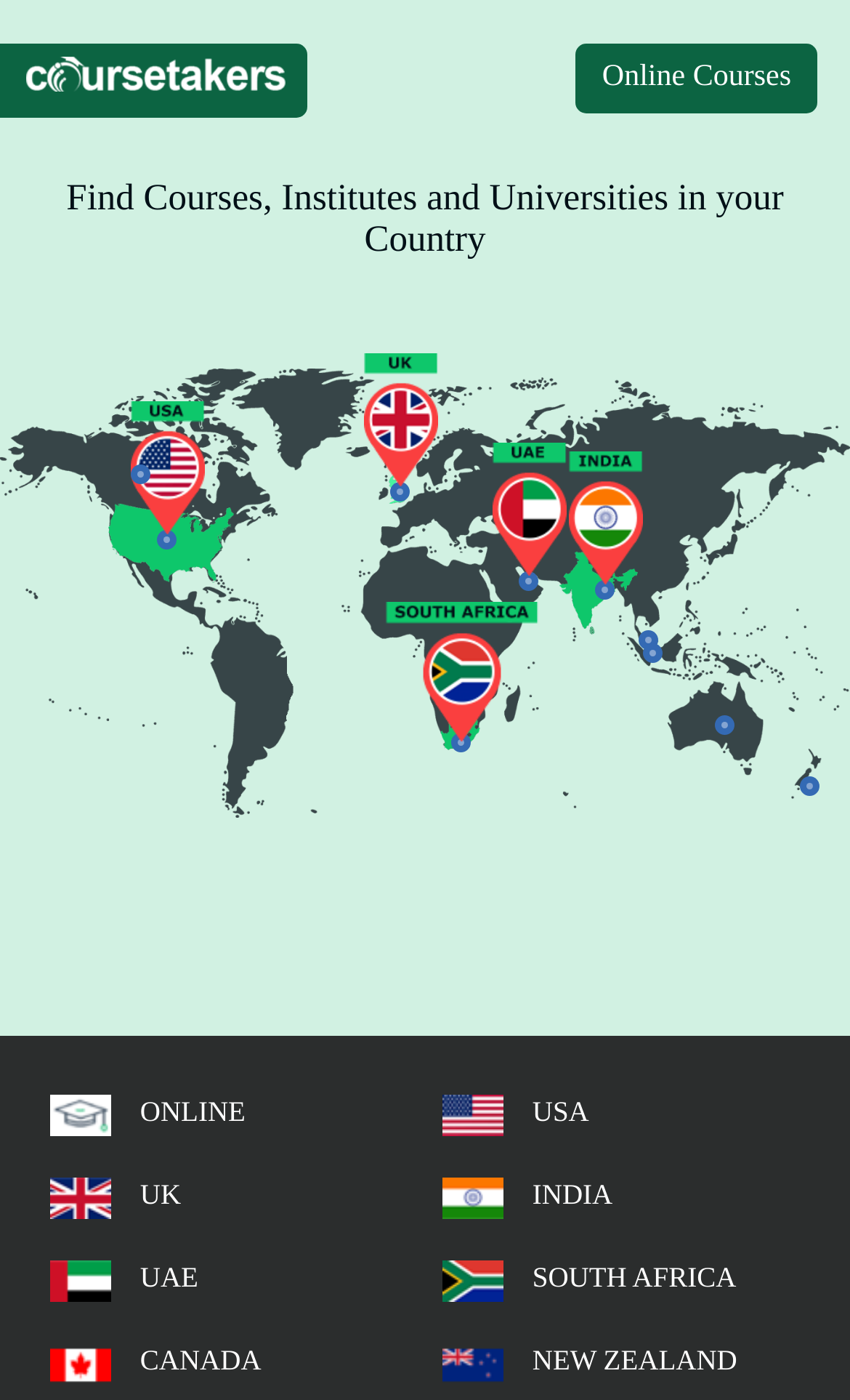Determine the main heading text of the webpage.

Find Courses, Institutes and Universities in your Country